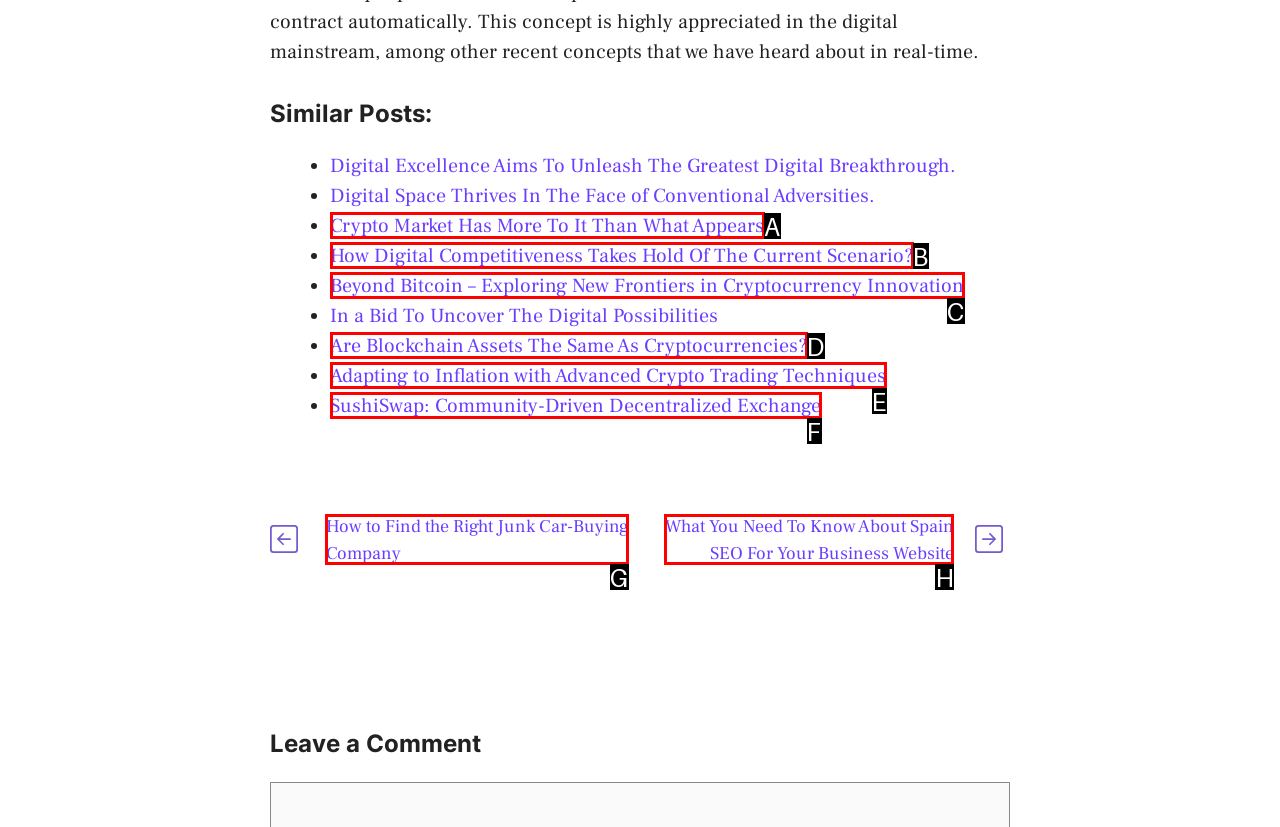Point out the letter of the HTML element you should click on to execute the task: Click on 'How to Find the Right Junk Car-Buying Company'
Reply with the letter from the given options.

G